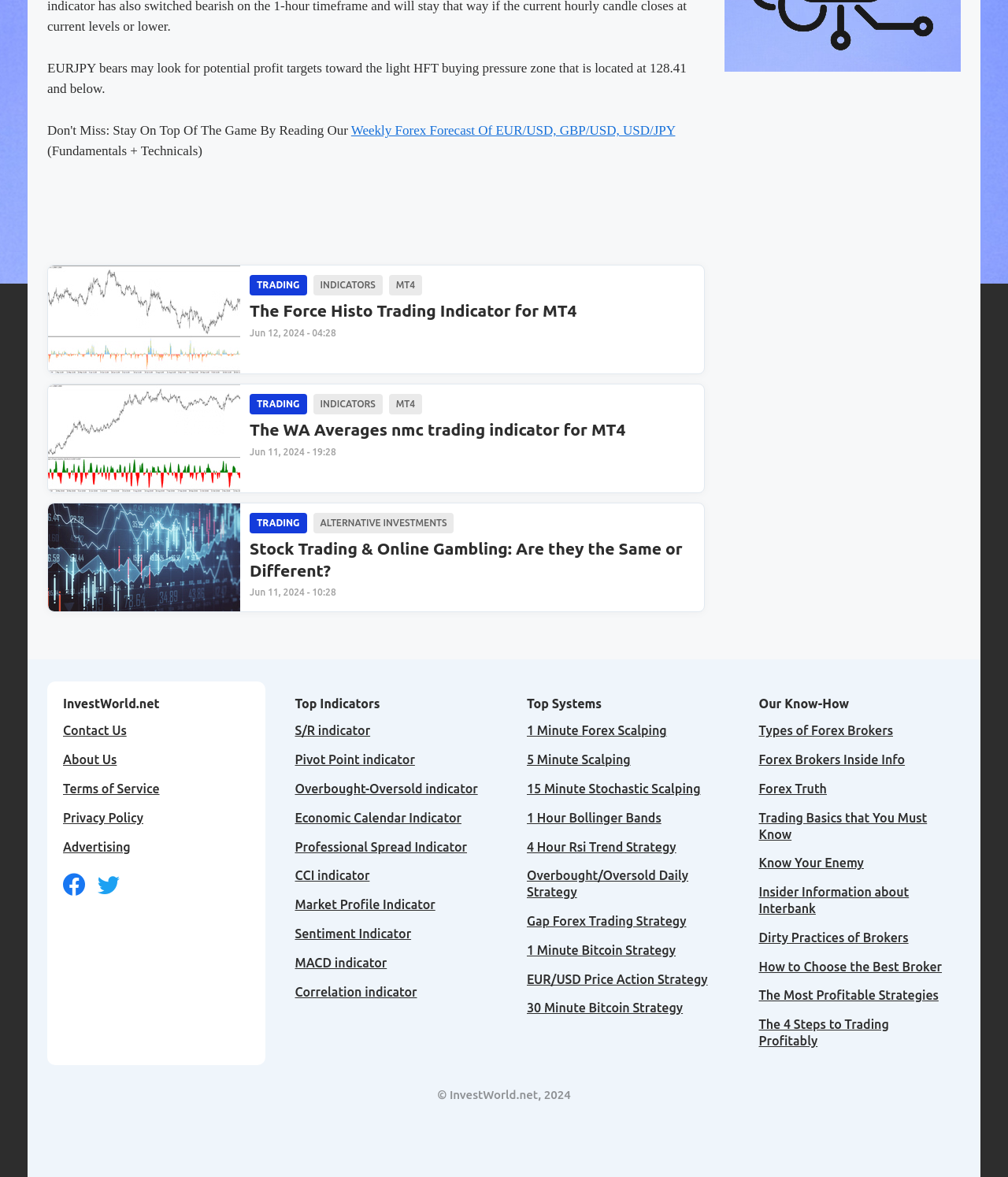Given the element description, predict the bounding box coordinates in the format (top-left x, top-left y, bottom-right x, bottom-right y), using floating point numbers between 0 and 1: 1 Minute Bitcoin Strategy

[0.523, 0.801, 0.67, 0.813]